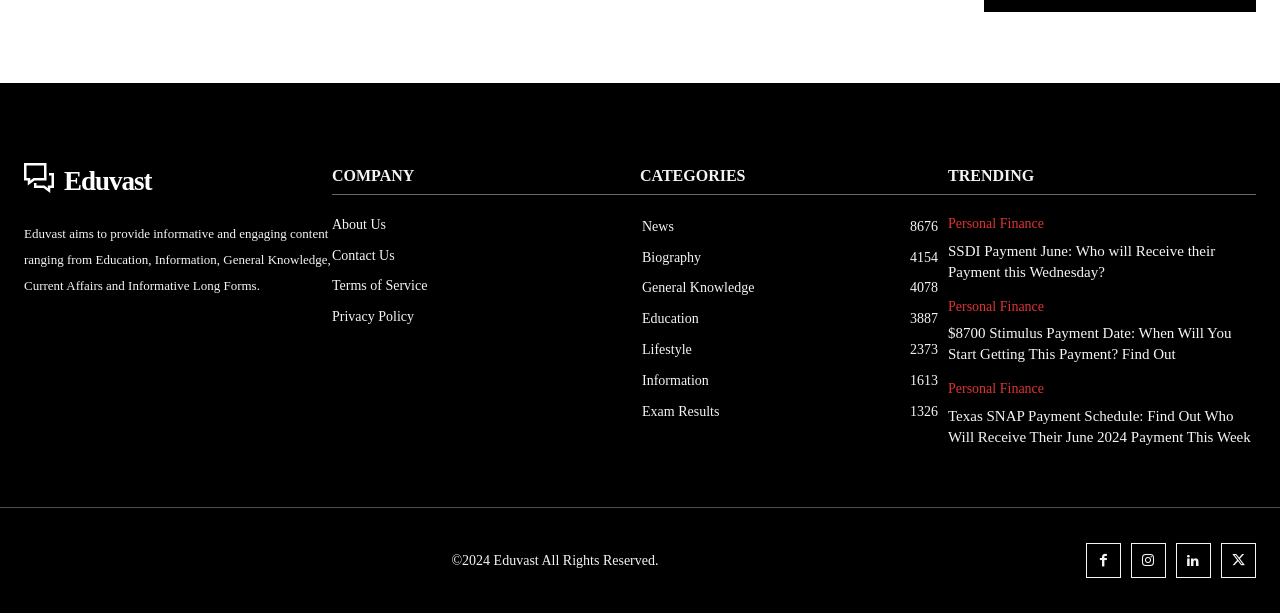What is the name of the website? Based on the screenshot, please respond with a single word or phrase.

Eduvast